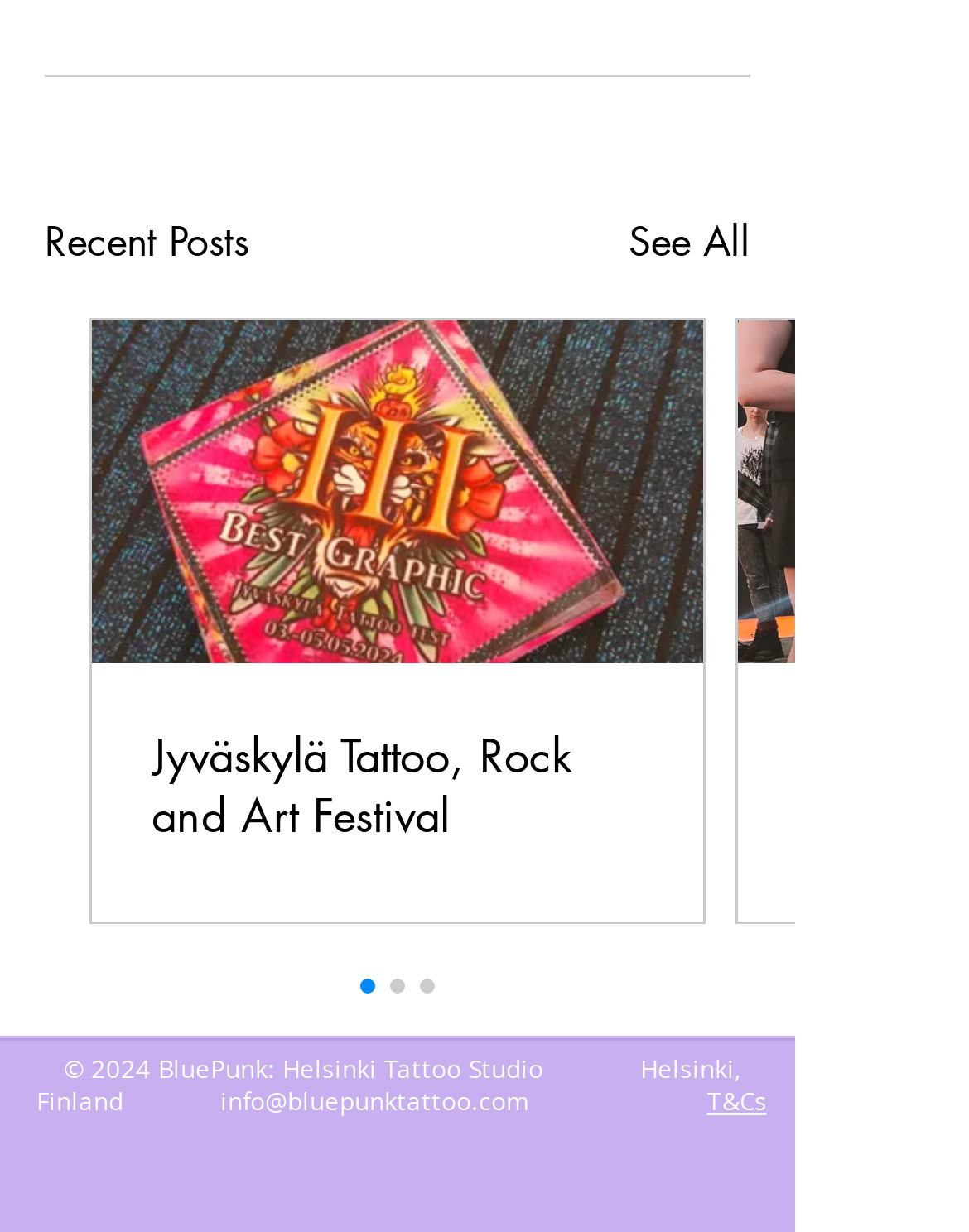Use a single word or phrase to answer the question:
What is the email address of the tattoo studio?

info@bluepunktattoo.com